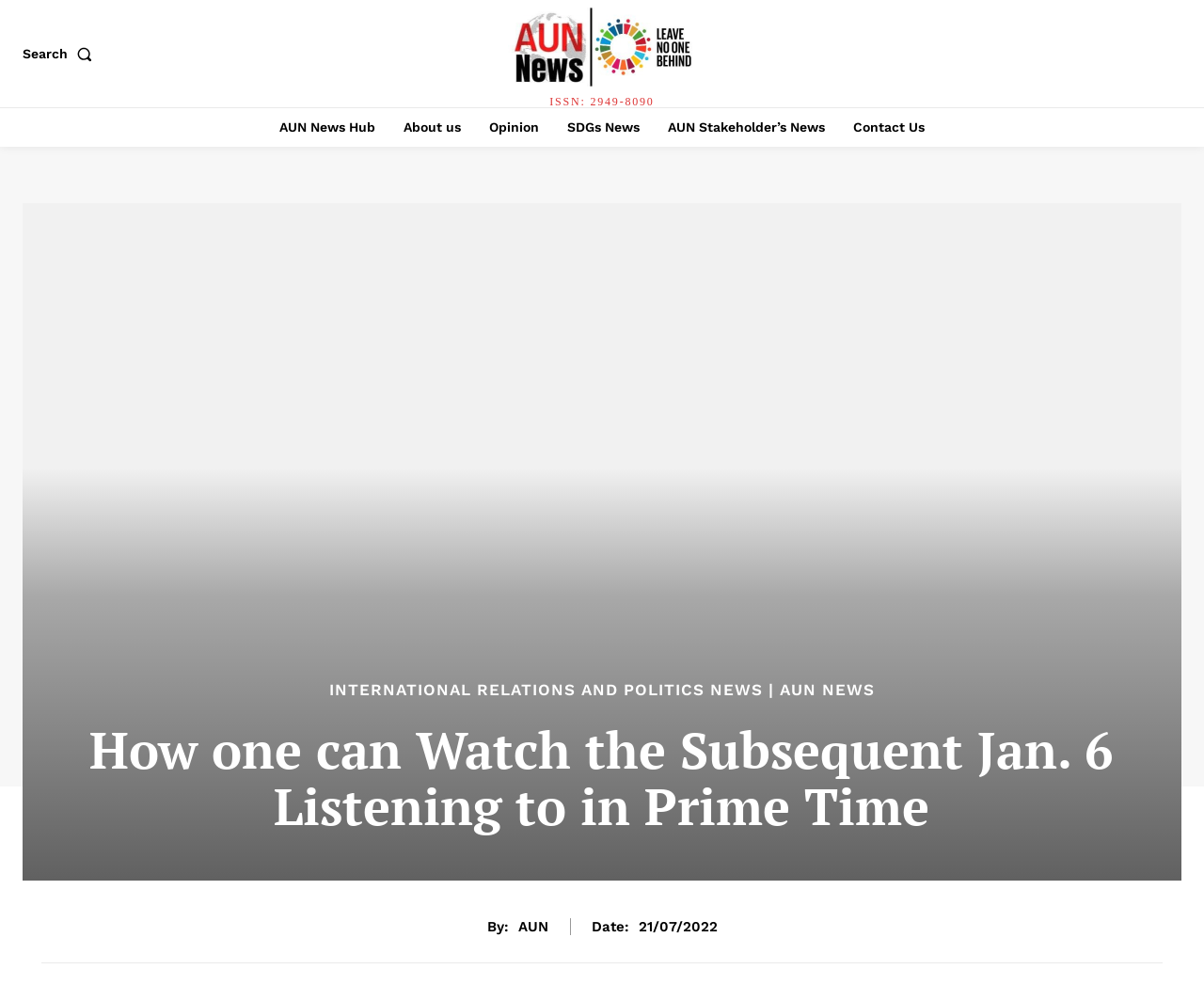Respond to the question below with a concise word or phrase:
Is there a search button on the webpage?

Yes